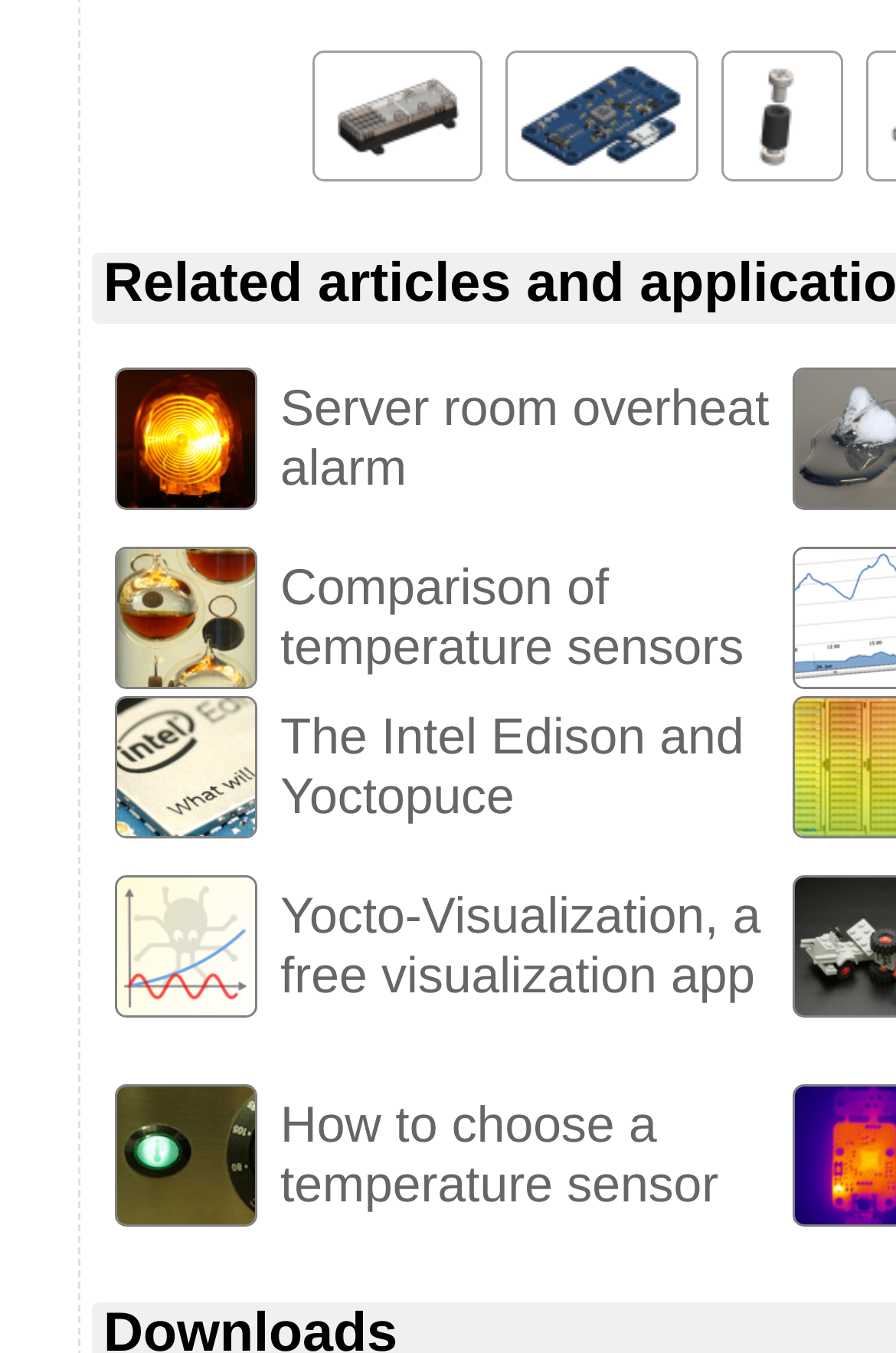Could you locate the bounding box coordinates for the section that should be clicked to accomplish this task: "Explore Server room overheat alarm".

[0.313, 0.28, 0.858, 0.366]